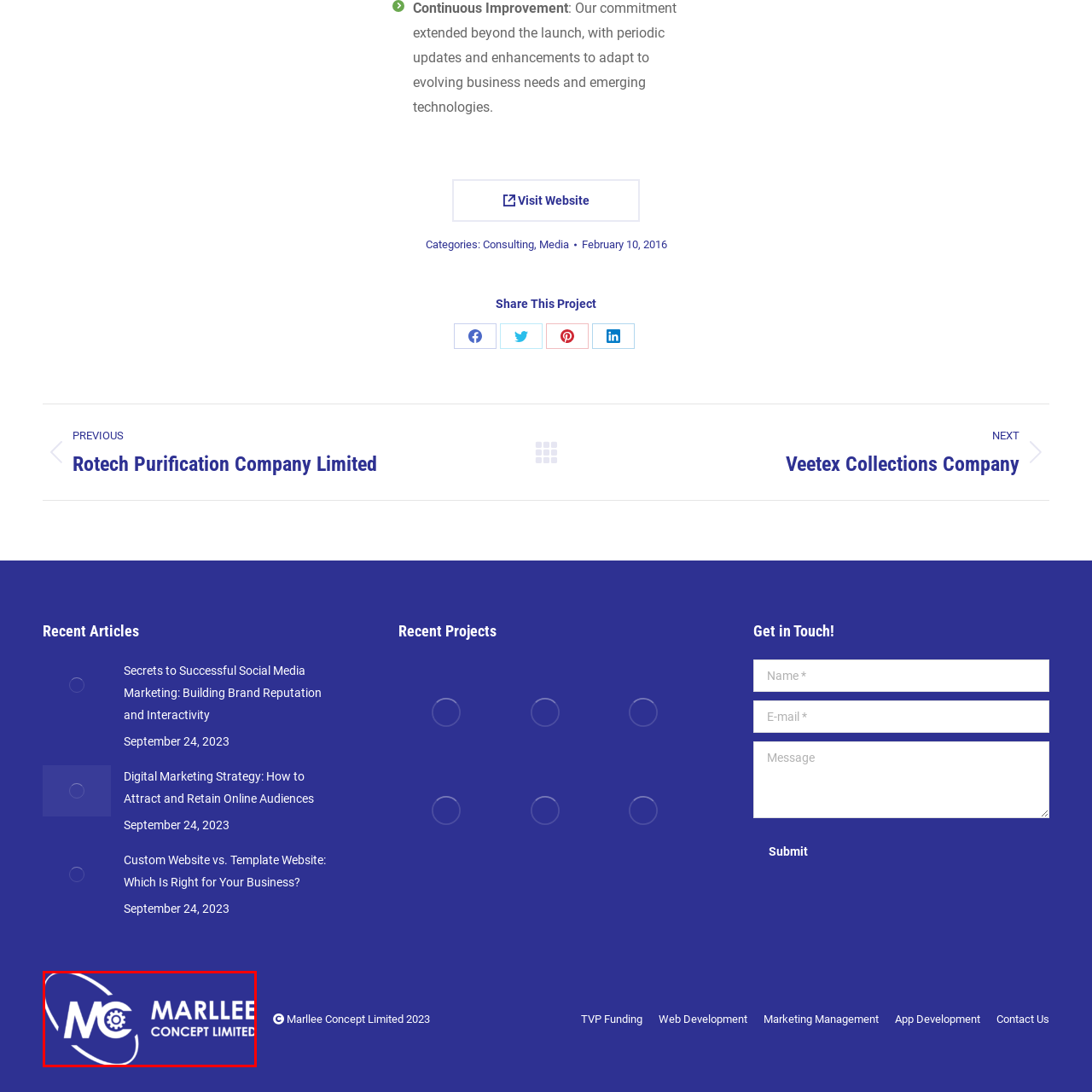Analyze the content inside the red box, What font style is used for the company name? Provide a short answer using a single word or phrase.

bold